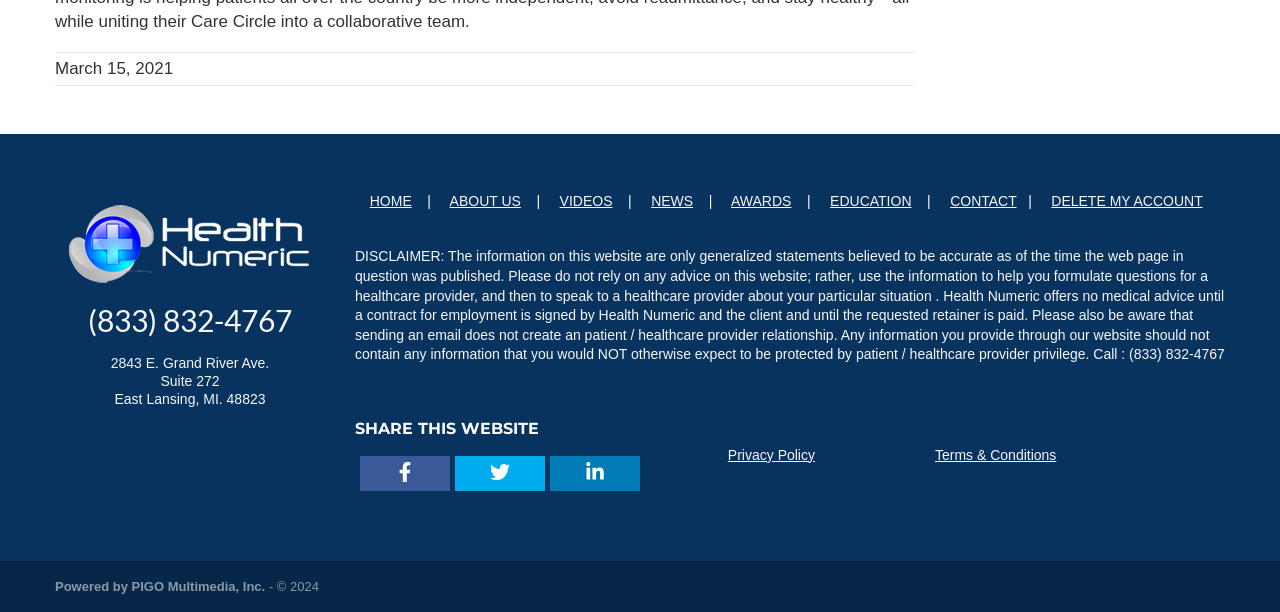Ascertain the bounding box coordinates for the UI element detailed here: "ABOUT US". The coordinates should be provided as [left, top, right, bottom] with each value being a float between 0 and 1.

[0.351, 0.315, 0.407, 0.341]